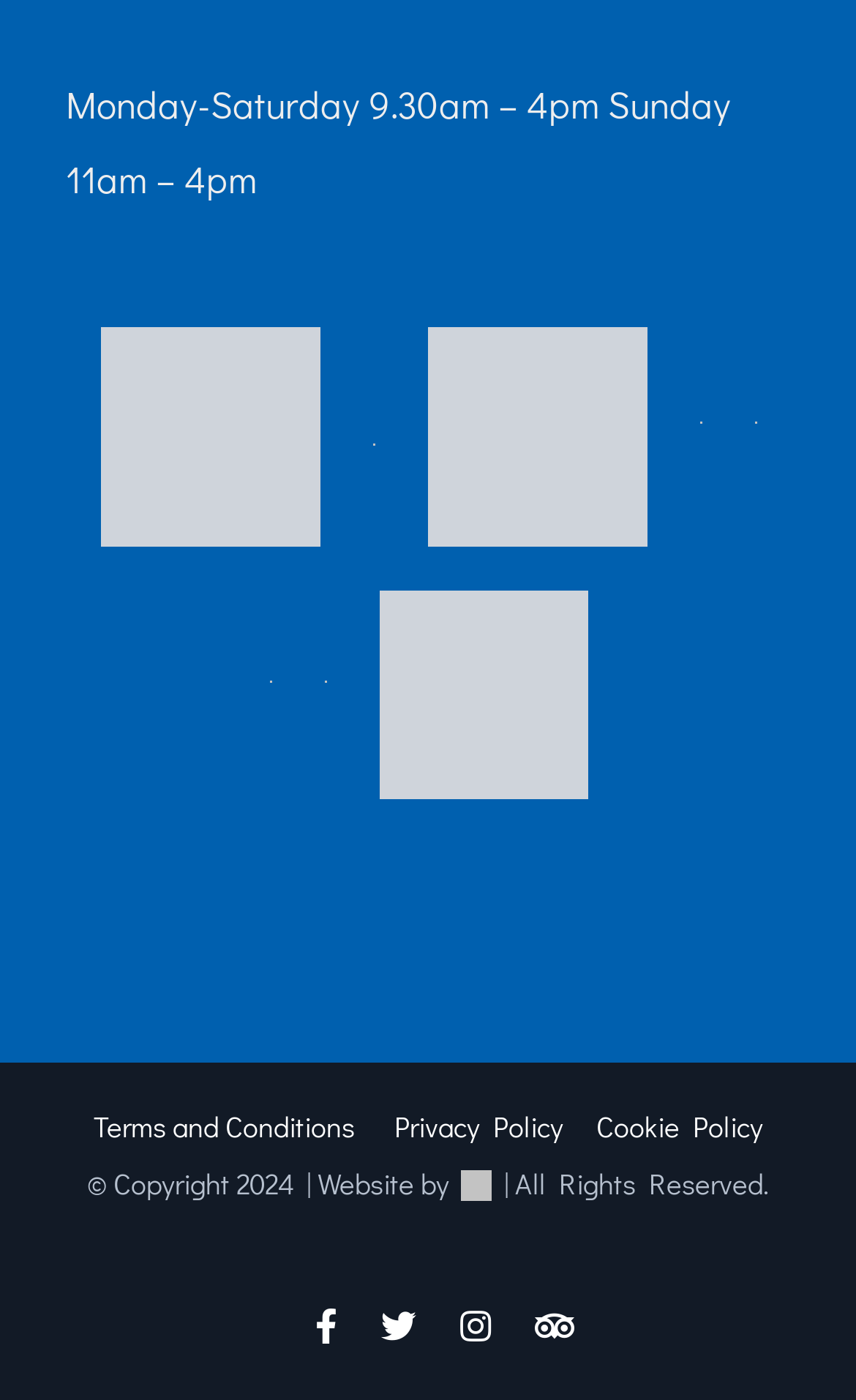What is the name of the garden scheme listed?
Refer to the image and answer the question using a single word or phrase.

National Open Garden Scheme